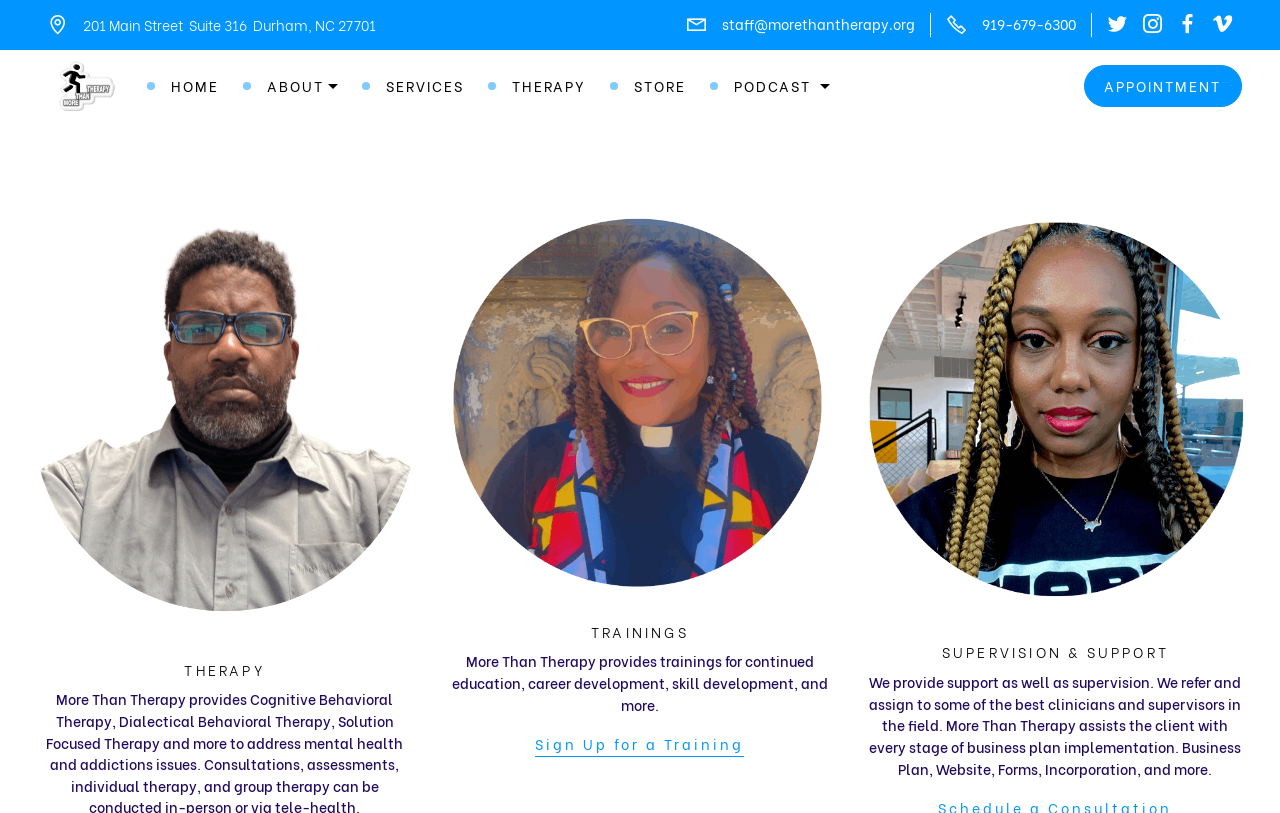What is the name of the therapist featured on the webpage?
Identify the answer in the screenshot and reply with a single word or phrase.

Felipe Blue, MA, LCAS